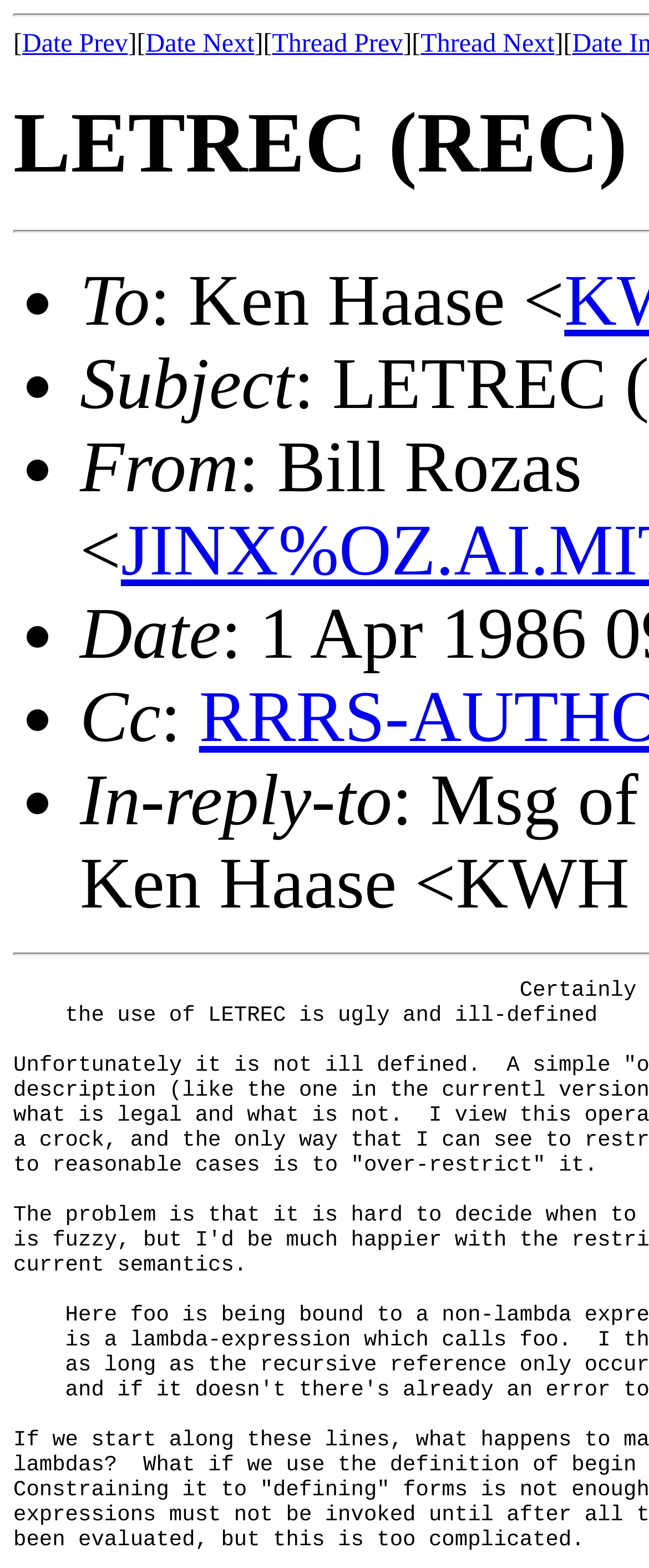What information is displayed in the list markers?
Examine the image and provide an in-depth answer to the question.

The list markers are accompanied by static text elements that display email headers such as 'To', 'Subject', 'From', 'Date', 'Cc', and 'In-reply-to'. This suggests that the list markers are used to display email headers in a structured format.